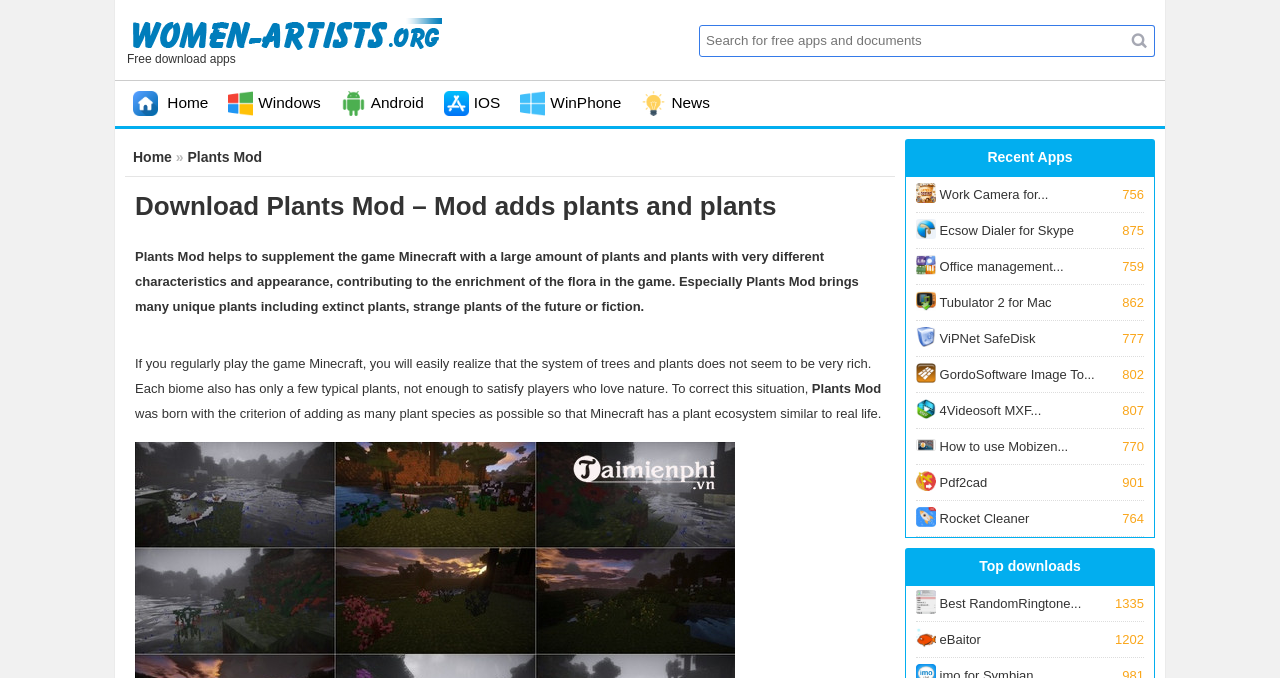What type of content is listed under 'Recent Apps'?
Provide a concise answer using a single word or phrase based on the image.

Download links for various apps